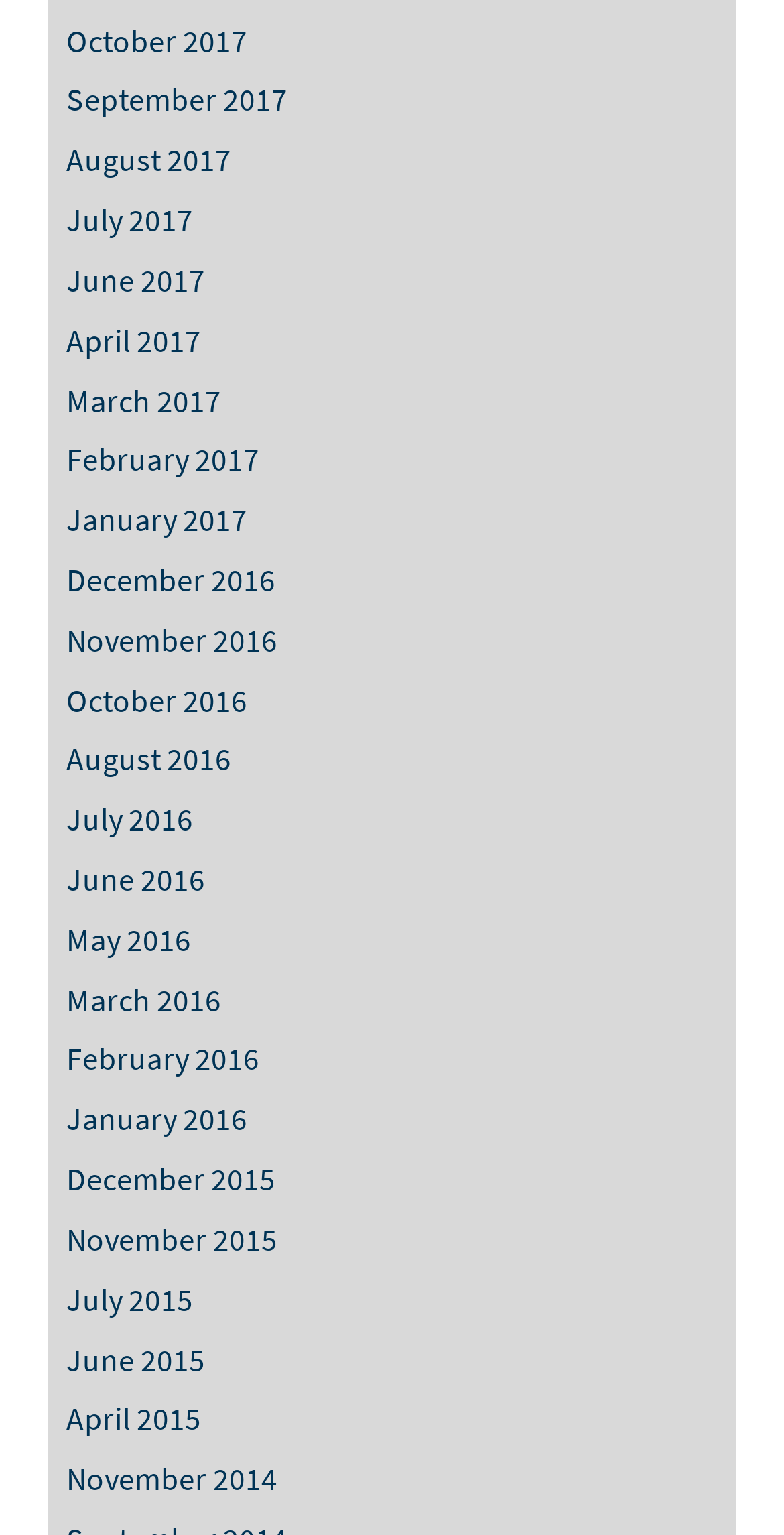Provide your answer in one word or a succinct phrase for the question: 
What is the most recent month listed?

October 2017